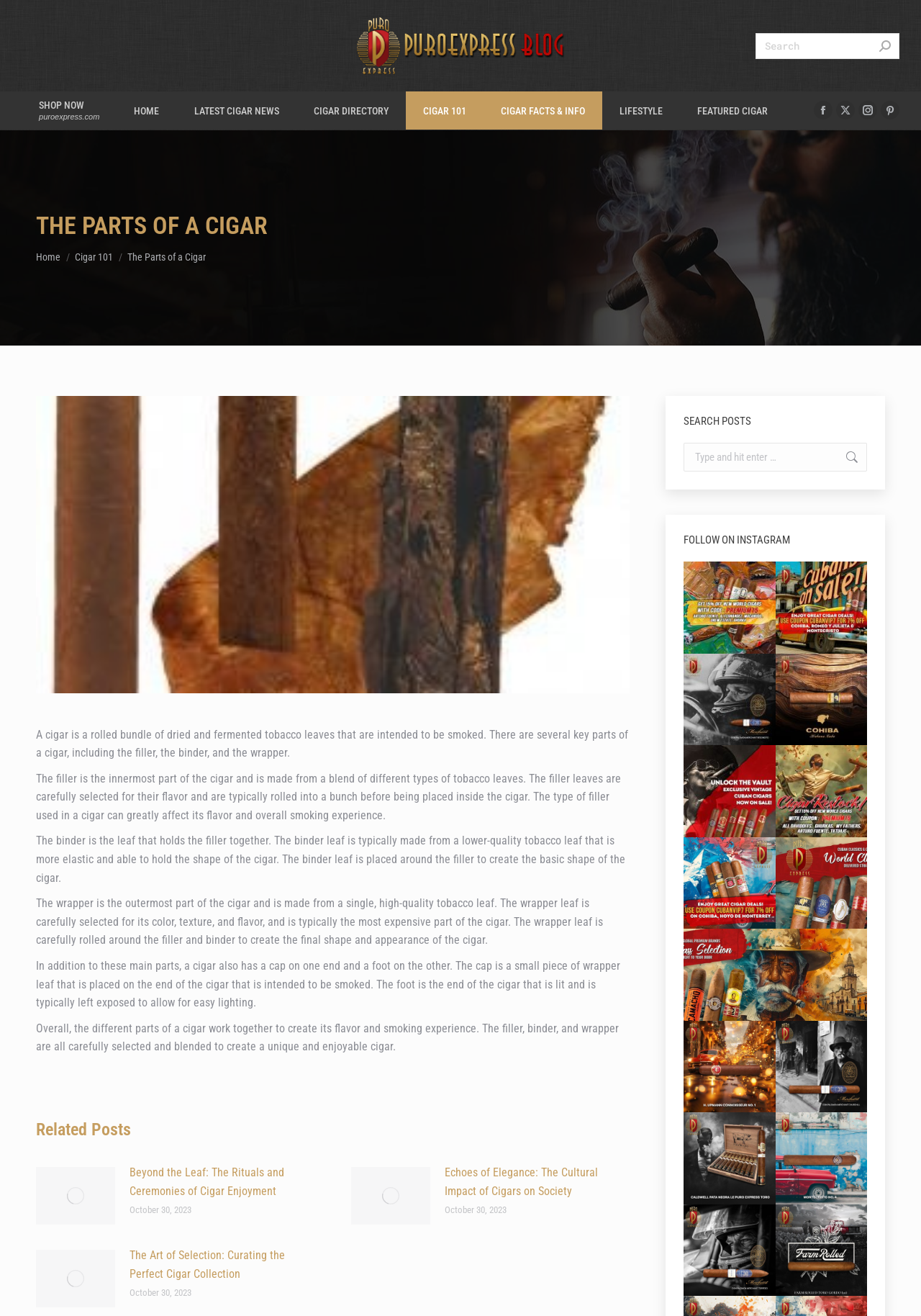Please answer the following question using a single word or phrase: 
What is the name of the cigar brand mentioned in the webpage?

Don Palomon